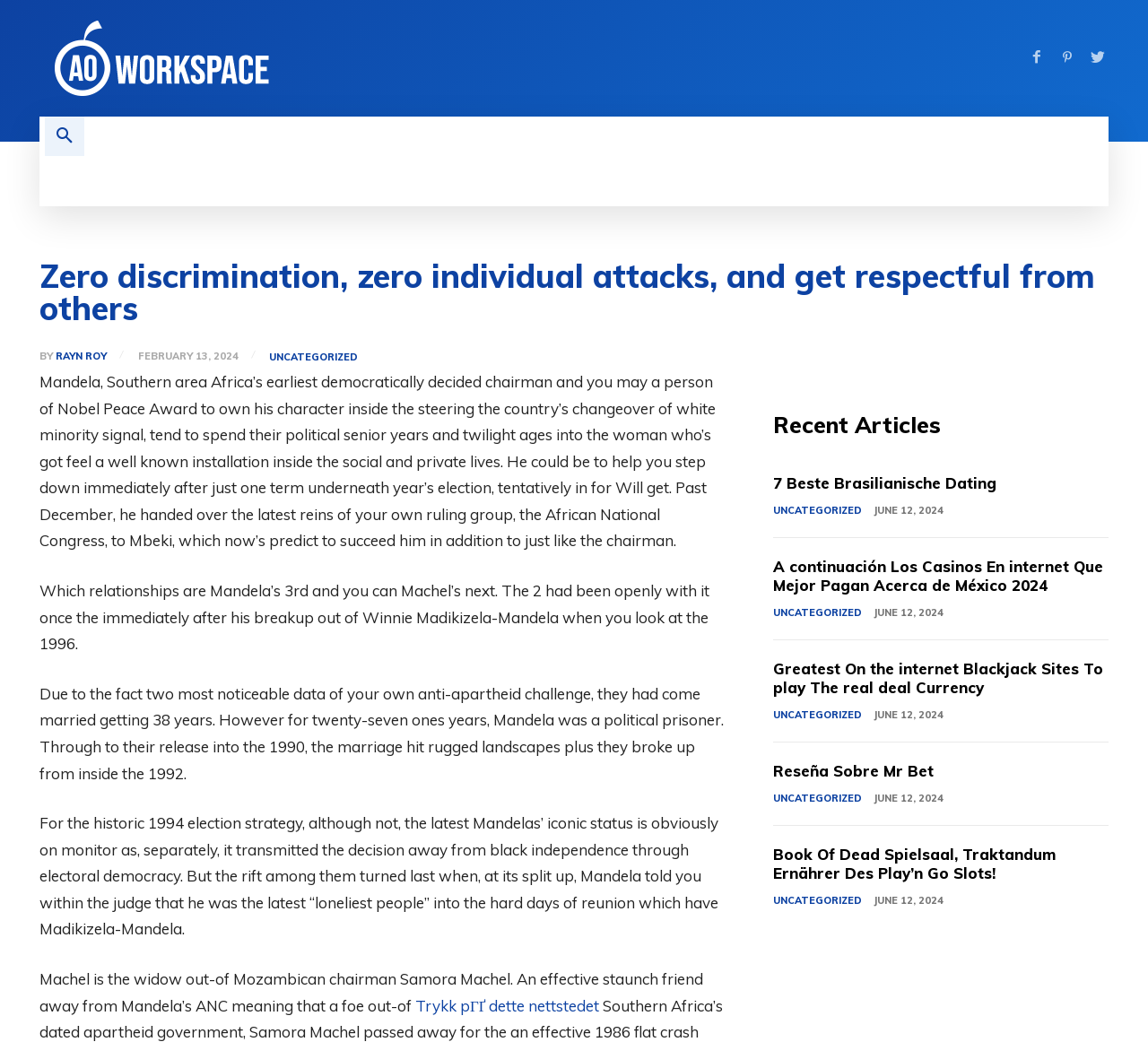Offer a meticulous caption that includes all visible features of the webpage.

This webpage appears to be a blog or news article page. At the top left, there is a logo image and a search button. To the right of the logo, there are several links to different sections of the website, including "HOME", "GOOGLE WORKSPACE", "GMAIL", "GOOGLE CALENDAR", "GOOGLE MEET", and "CONTACT US". Below these links, there is a heading that reads "Zero discrimination, zero individual attacks, and get respectful from others".

Below the heading, there is an article with several paragraphs of text. The article appears to be about Nelson Mandela, the former President of South Africa, and his personal life. The text describes his relationships and marriages, including his marriage to Graça Machel.

To the right of the article, there is a section with several links to recent articles, each with a heading and a date. The articles appear to be about various topics, including dating, casinos, and online blackjack.

At the bottom of the page, there are several links to uncategorized articles, each with a date. The dates for all the articles are in 2024, ranging from February 13 to June 12.